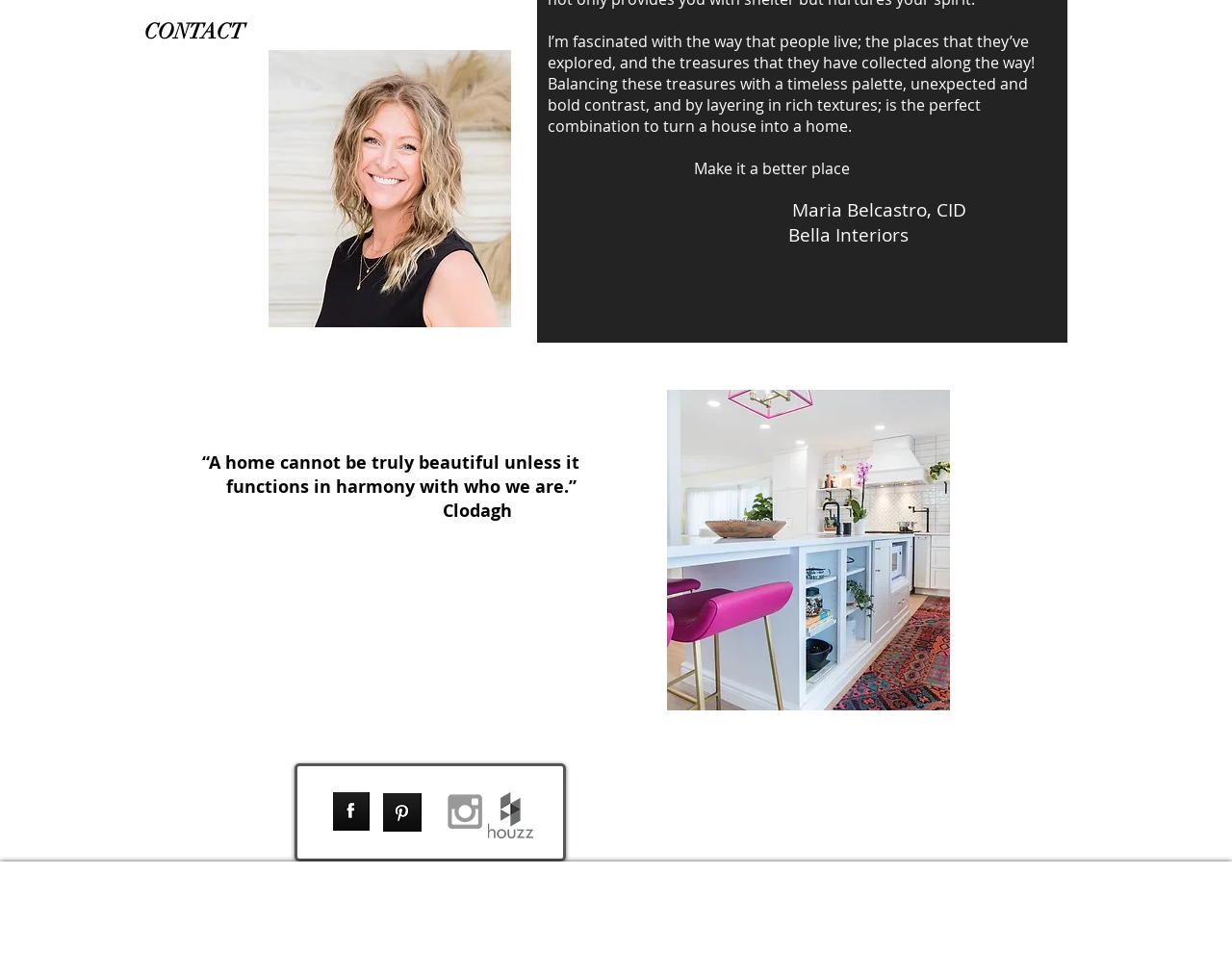Using the element description: "aria-label="Grey Instagram Icon"", determine the bounding box coordinates for the specified UI element. The coordinates should be four float numbers between 0 and 1, [left, top, right, bottom].

[0.358, 0.806, 0.397, 0.855]